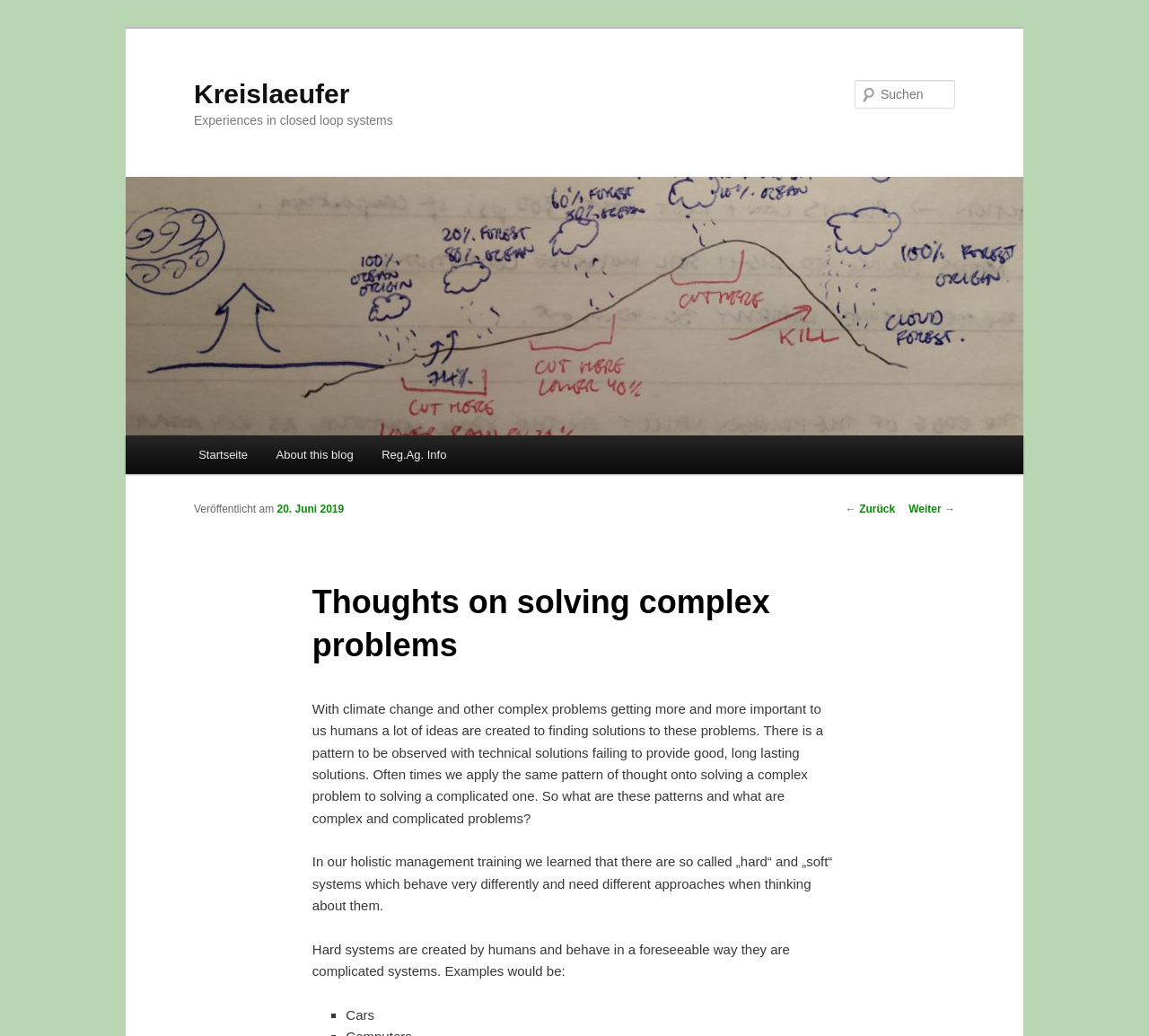Using details from the image, please answer the following question comprehensively:
What is the purpose of the textbox?

The textbox is labeled as 'Suchen' which is German for 'Search', indicating that it is used for searching the blog.